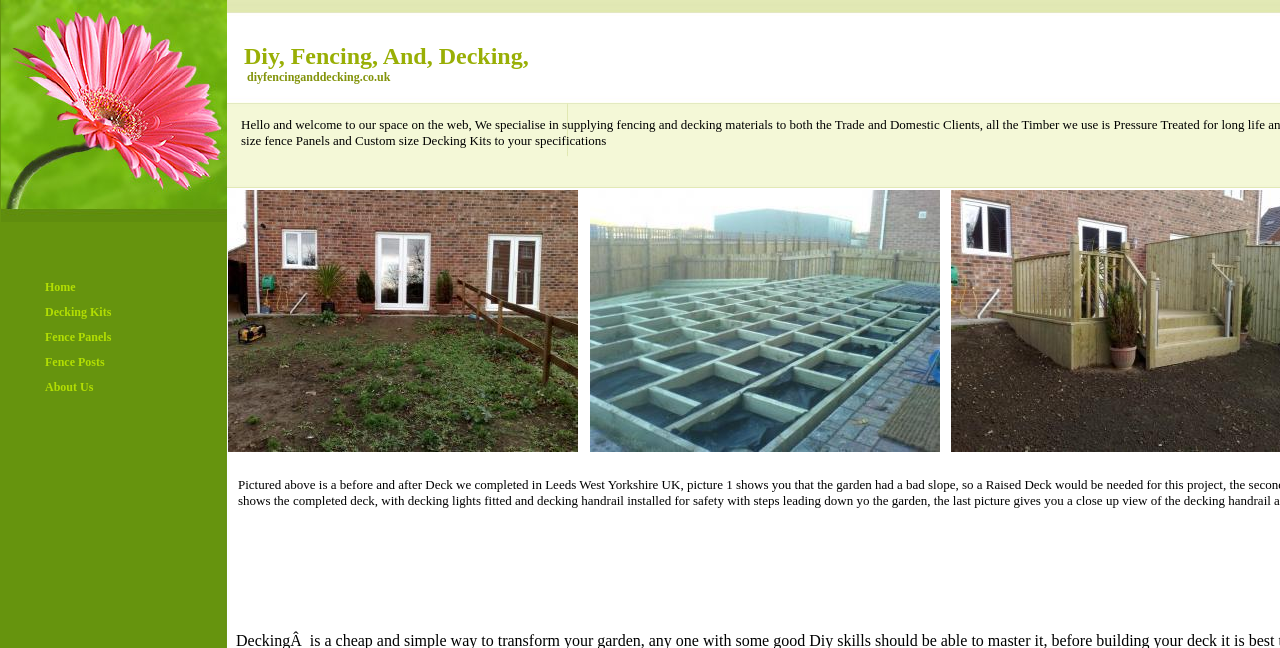Identify the bounding box for the element characterized by the following description: "About Us".

[0.004, 0.579, 0.16, 0.617]